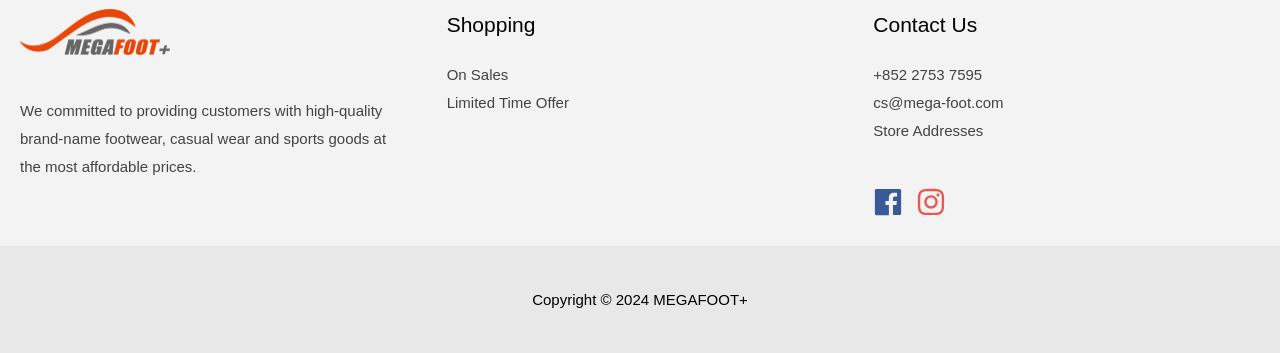Using a single word or phrase, answer the following question: 
What is the company's phone number?

+852 2753 7595